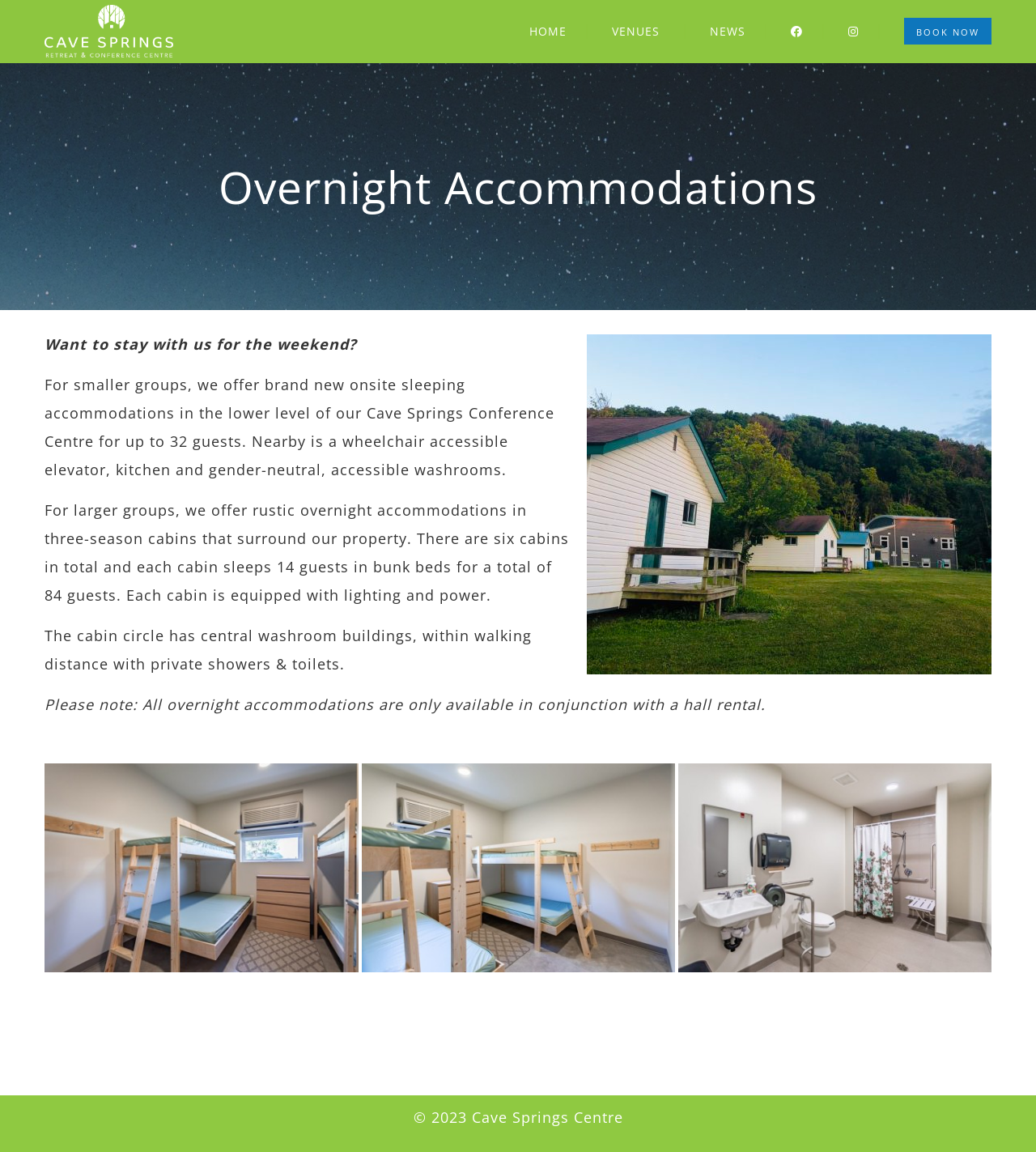How many images are displayed on the webpage?
Please provide a single word or phrase based on the screenshot.

3